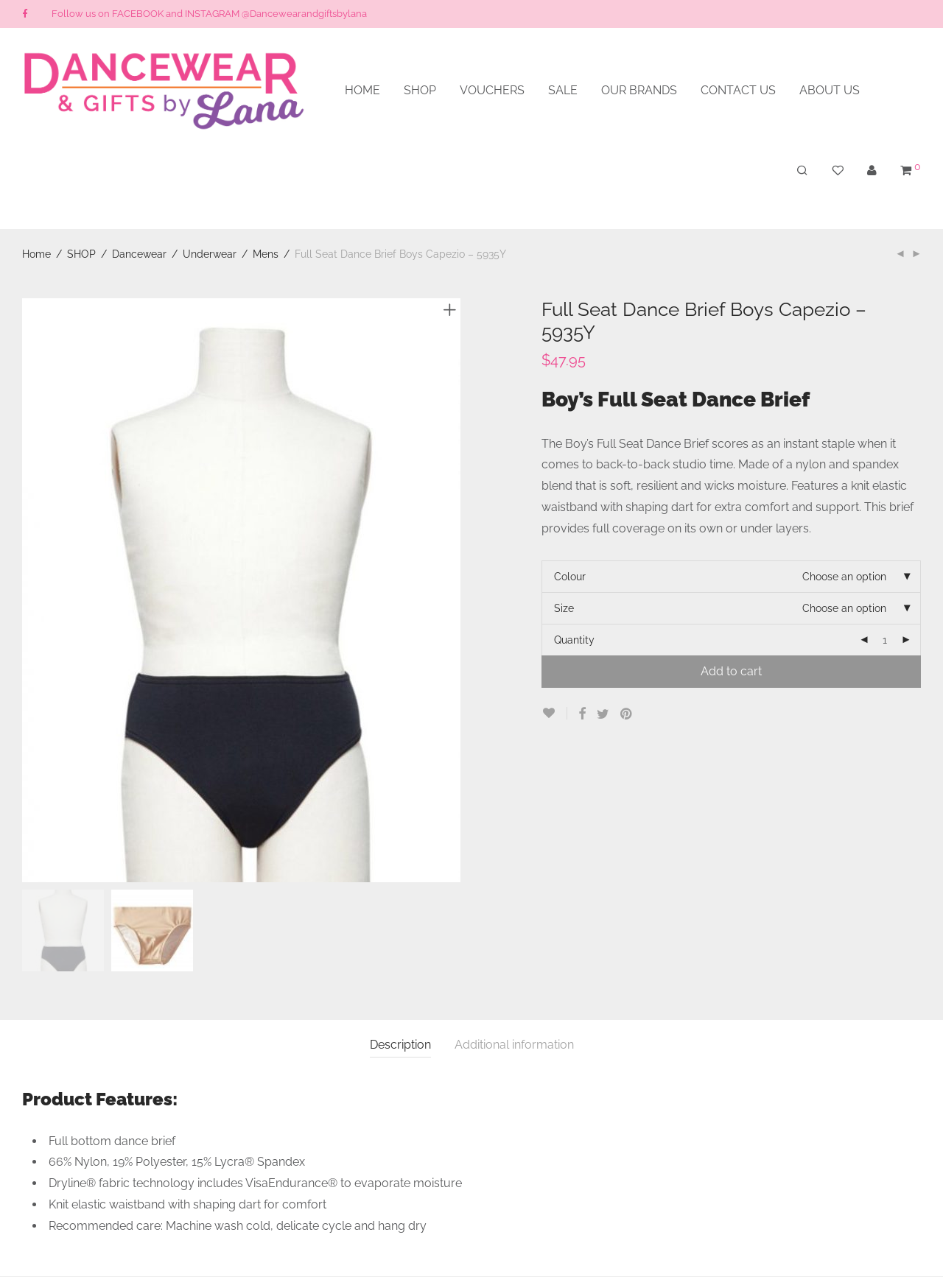Determine the bounding box coordinates of the element's region needed to click to follow the instruction: "Choose a colour option". Provide these coordinates as four float numbers between 0 and 1, formatted as [left, top, right, bottom].

[0.739, 0.435, 0.977, 0.459]